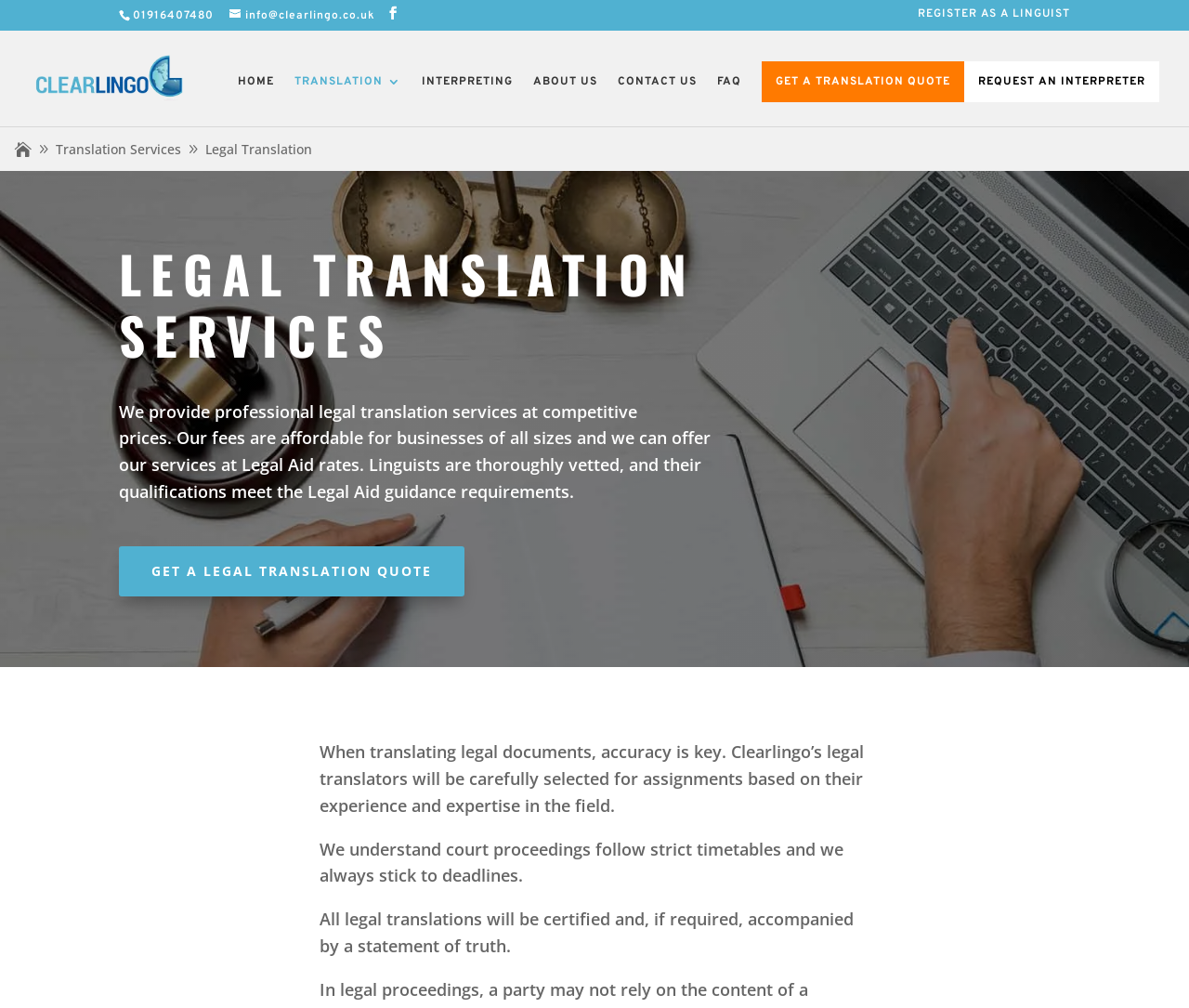What is the pricing strategy of Clearlingo's legal translation services?
From the image, provide a succinct answer in one word or a short phrase.

Competitive prices